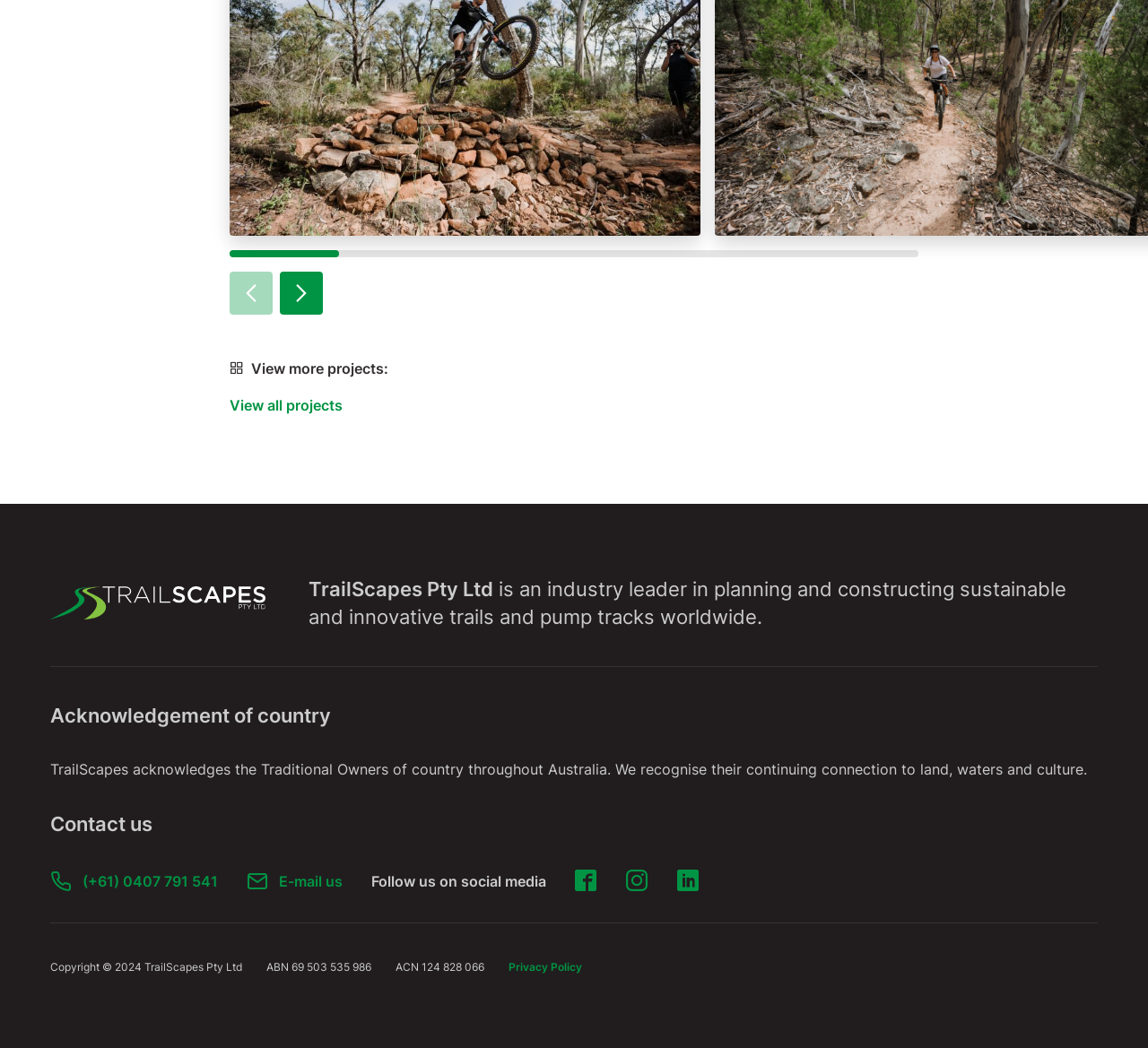What is the acknowledgement of country about?
Using the image as a reference, deliver a detailed and thorough answer to the question.

The acknowledgement of country can be found in the StaticText element with the text 'TrailScapes acknowledges the Traditional Owners of country throughout Australia.' located at [0.044, 0.726, 0.947, 0.743] coordinates.